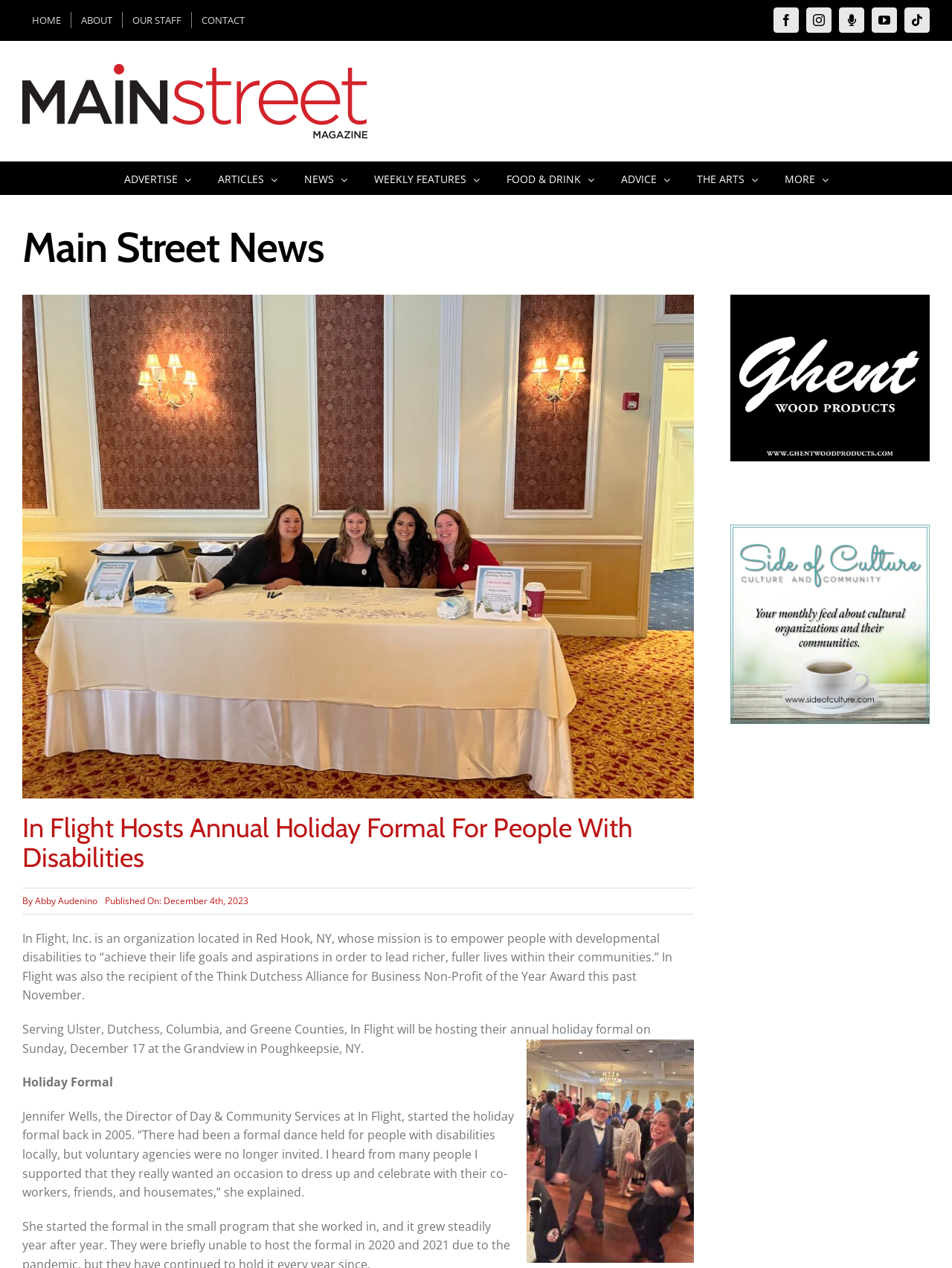What is the date of the holiday formal?
Based on the screenshot, respond with a single word or phrase.

Sunday, December 17